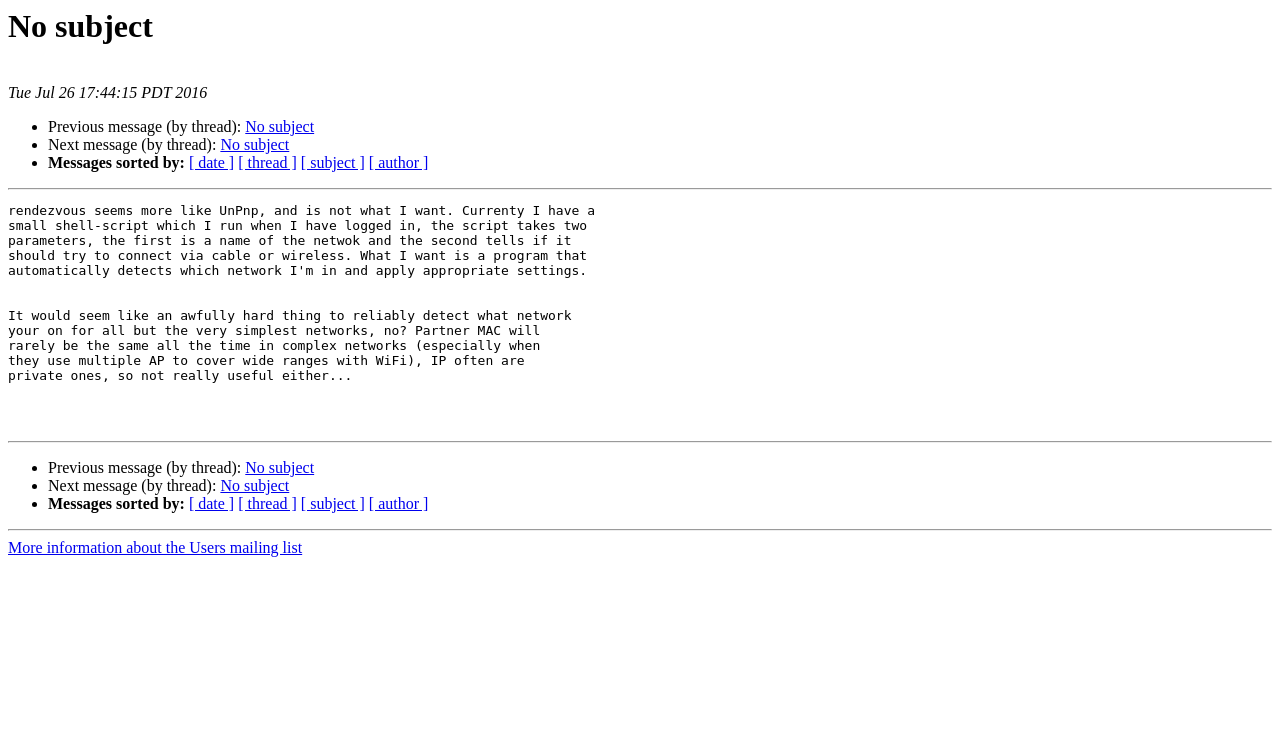How are the messages sorted?
Kindly answer the question with as much detail as you can.

I found the sorting options by looking at the links below the horizontal separator, which provide options to sort messages by date, thread, subject, or author.